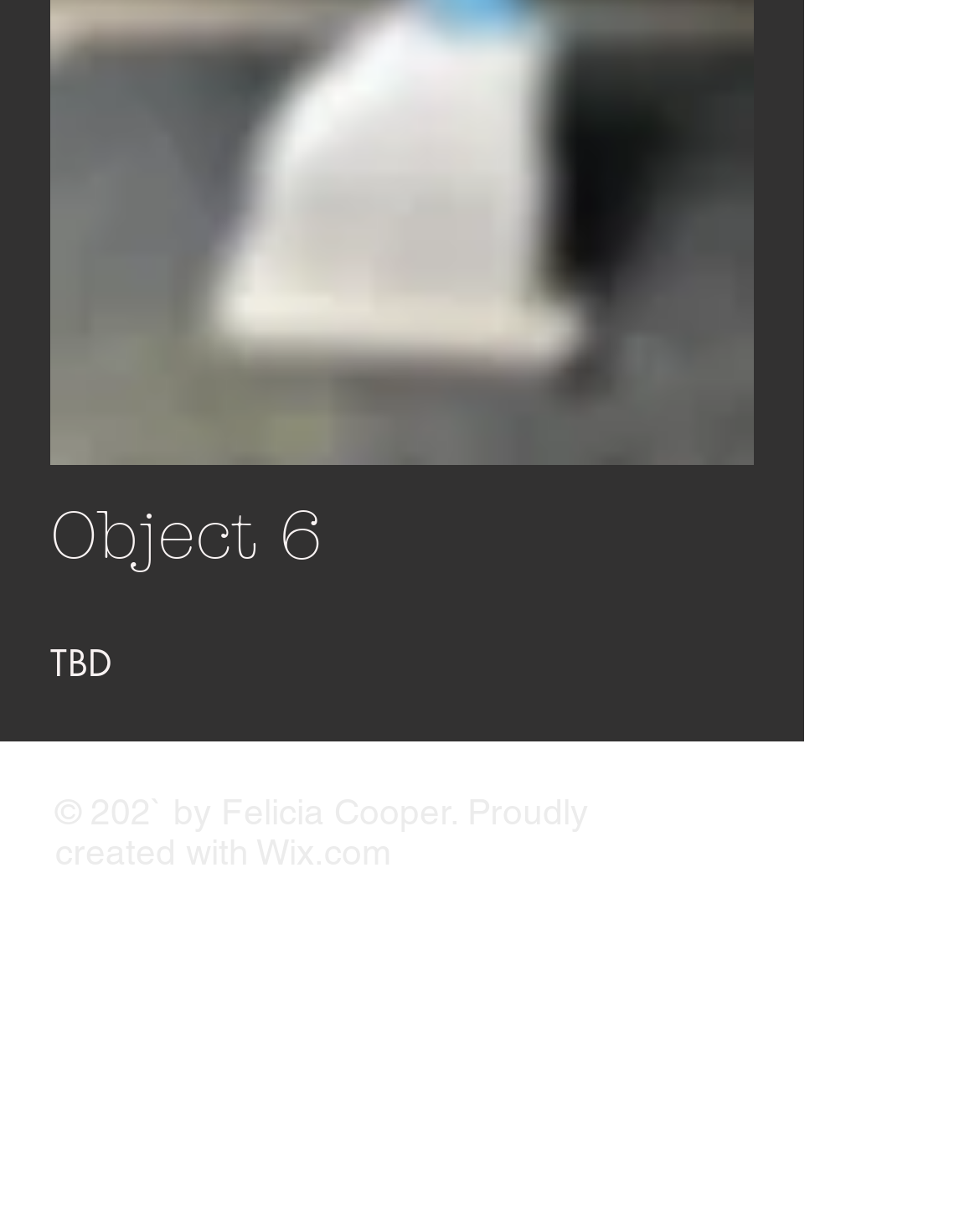Based on the element description aria-label="Twitter Clean", identify the bounding box of the UI element in the given webpage screenshot. The coordinates should be in the format (top-left x, top-left y, bottom-right x, bottom-right y) and must be between 0 and 1.

[0.156, 0.731, 0.246, 0.803]